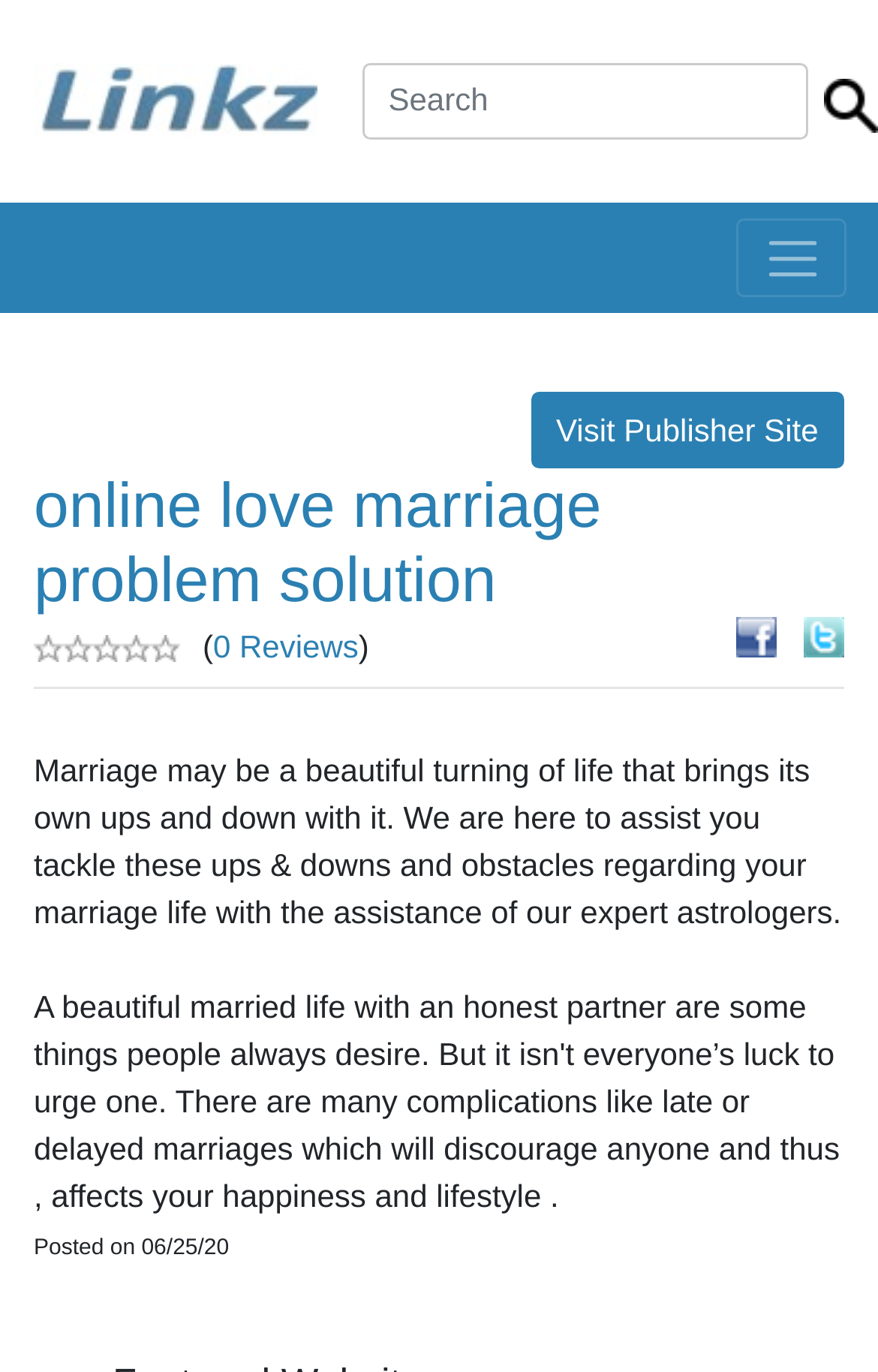Identify the bounding box of the UI element described as follows: "name="search_by" placeholder="Search"". Provide the coordinates as four float numbers in the range of 0 to 1 [left, top, right, bottom].

[0.413, 0.046, 0.921, 0.101]